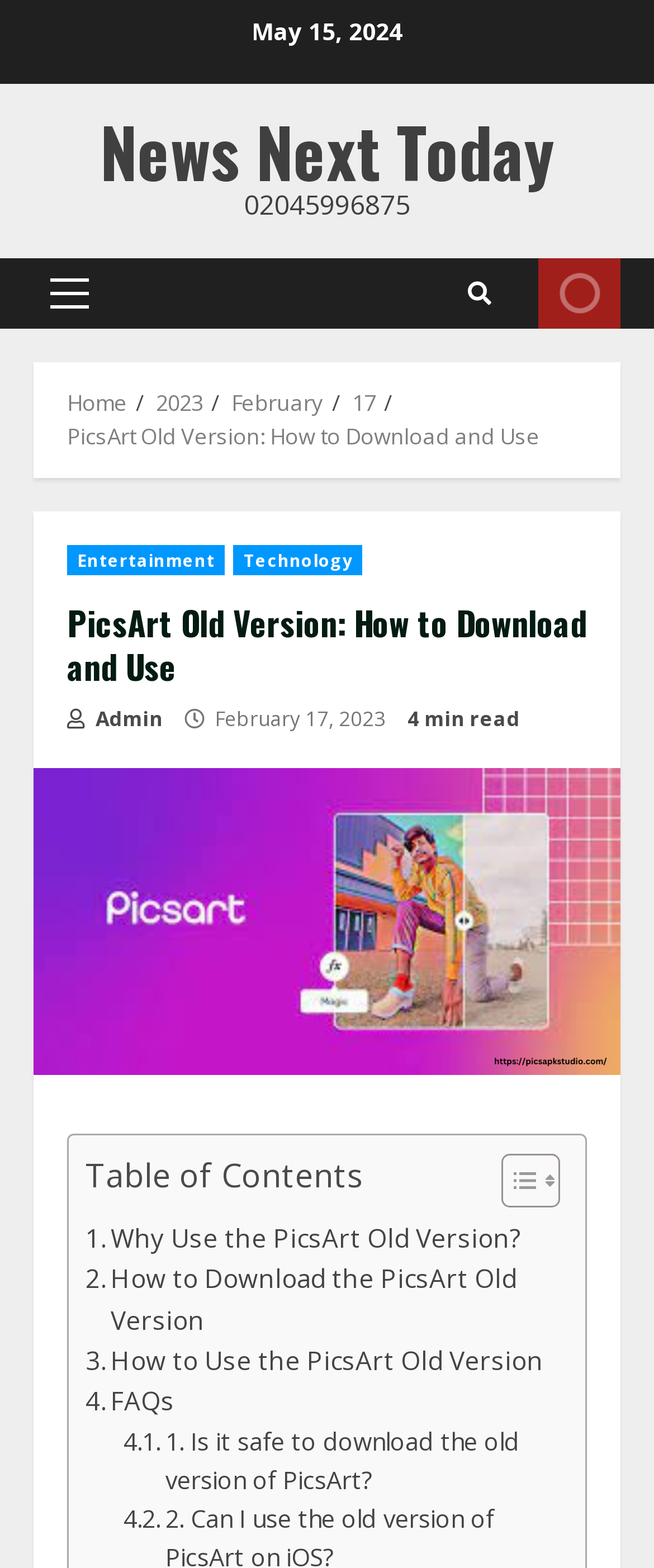How many sections are listed in the table of contents?
Please give a detailed answer to the question using the information shown in the image.

The table of contents lists four sections: 'Why Use the PicsArt Old Version?', 'How to Download the PicsArt Old Version', 'How to Use the PicsArt Old Version', and 'FAQs'. These sections can be clicked to navigate to different parts of the article.